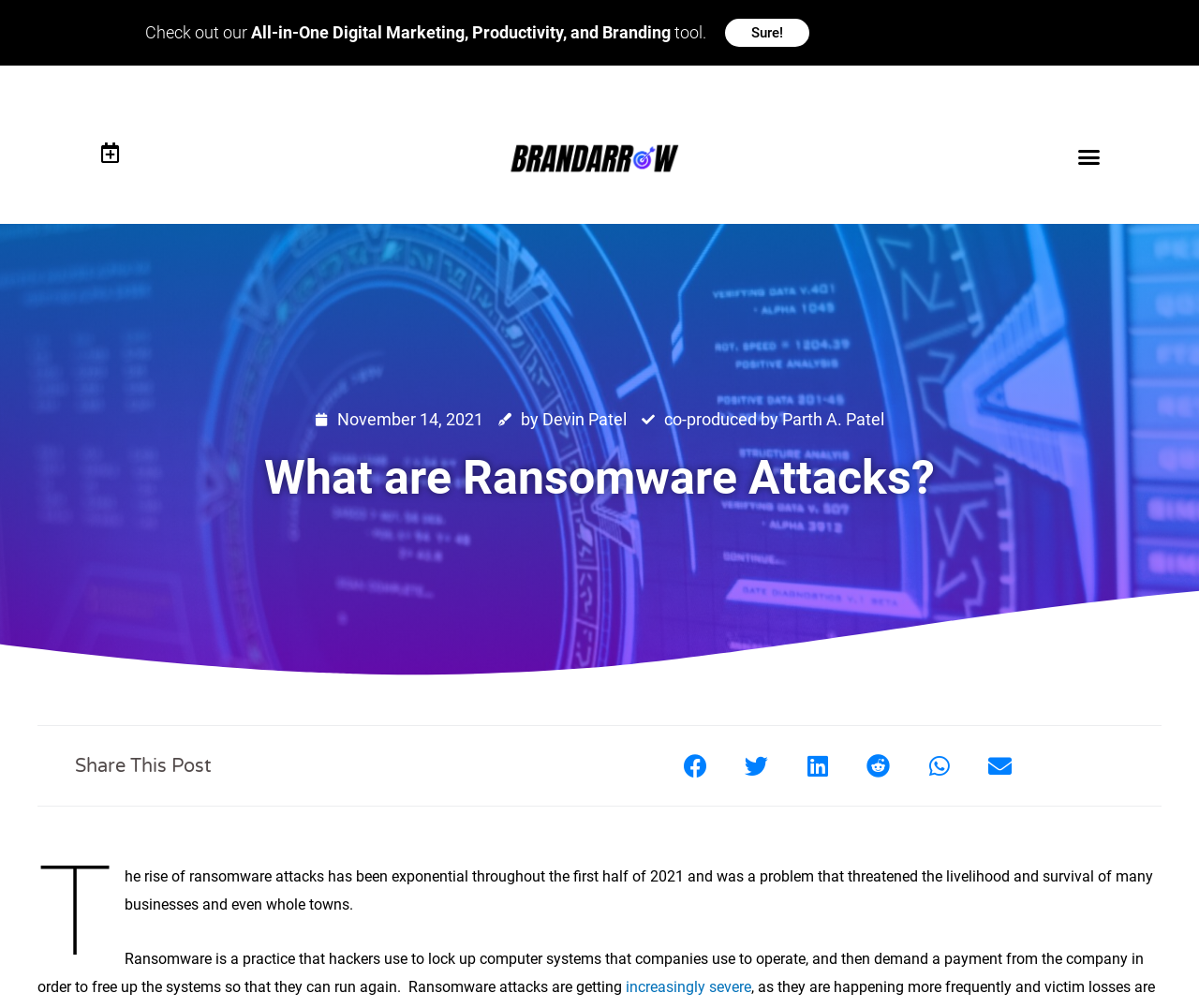Determine the bounding box coordinates of the element that should be clicked to execute the following command: "Click the 'increasingly severe' link".

[0.522, 0.97, 0.627, 0.988]